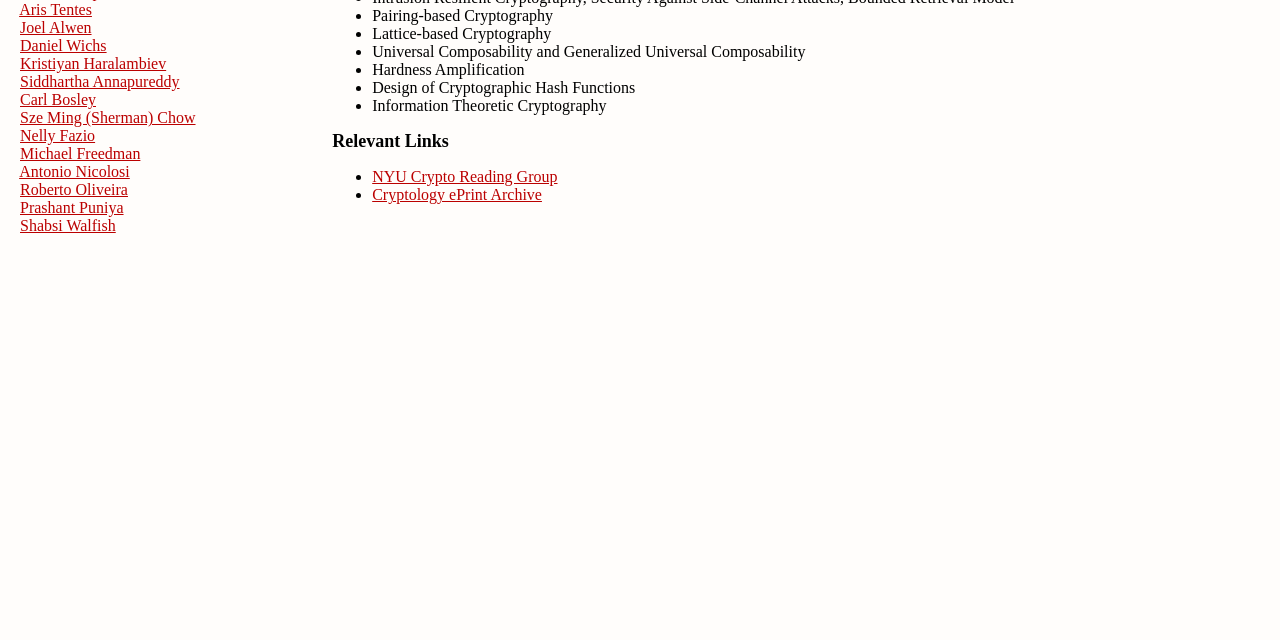Provide the bounding box coordinates, formatted as (top-left x, top-left y, bottom-right x, bottom-right y), with all values being floating point numbers between 0 and 1. Identify the bounding box of the UI element that matches the description: Siddhartha Annapureddy

[0.016, 0.115, 0.14, 0.141]